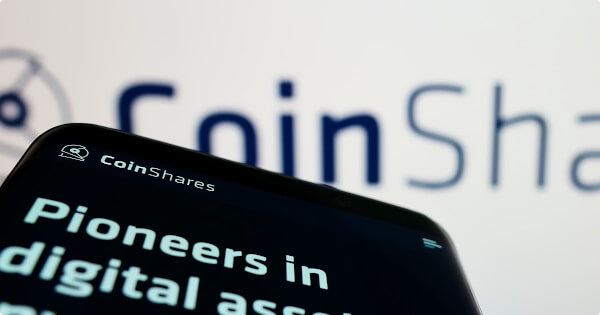What is the focus of CoinShares' design?
Using the image, elaborate on the answer with as much detail as possible.

The modern design of the CoinShares' logo and branding suggests a focus on technology and user engagement, which is indicative of the company's mission to connect retail traders with algorithmic trading opportunities.